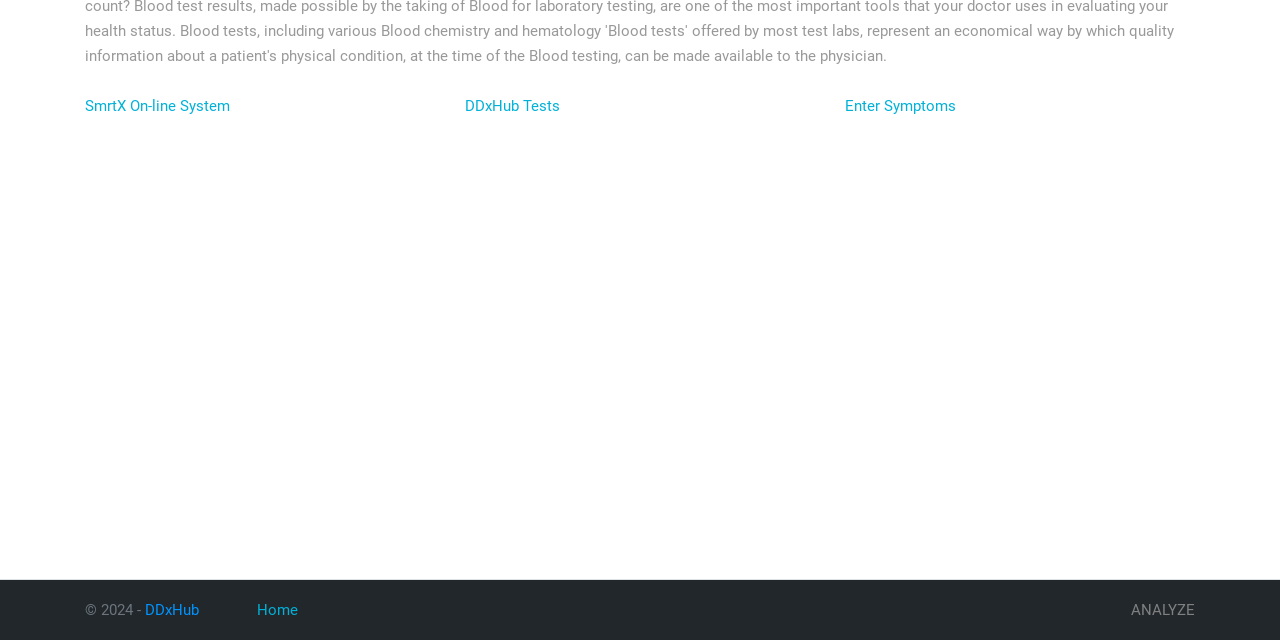Identify the bounding box for the UI element that is described as follows: "Home".

[0.201, 0.939, 0.233, 0.967]